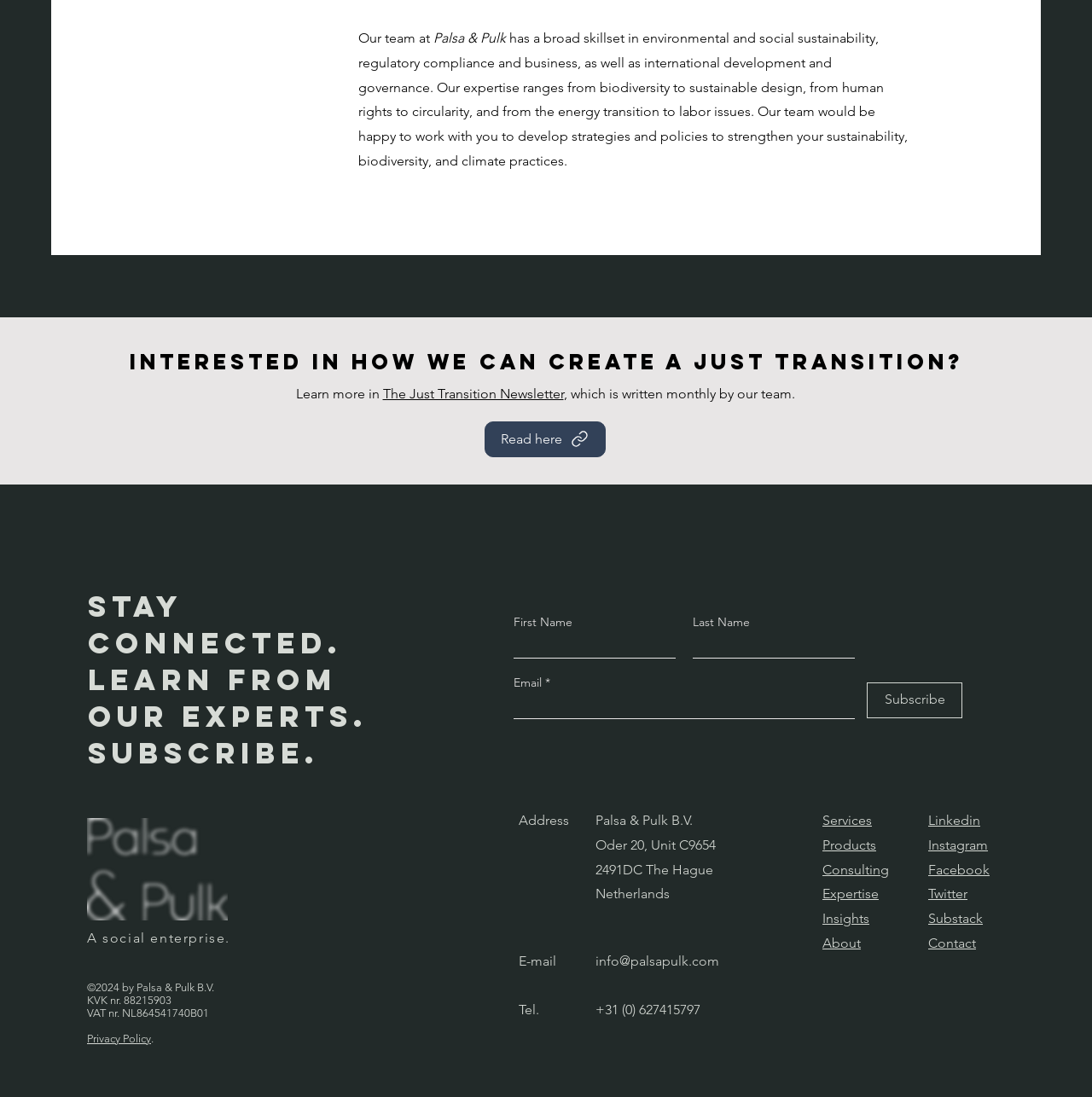How often is the newsletter published?
Using the image, answer in one word or phrase.

Monthly